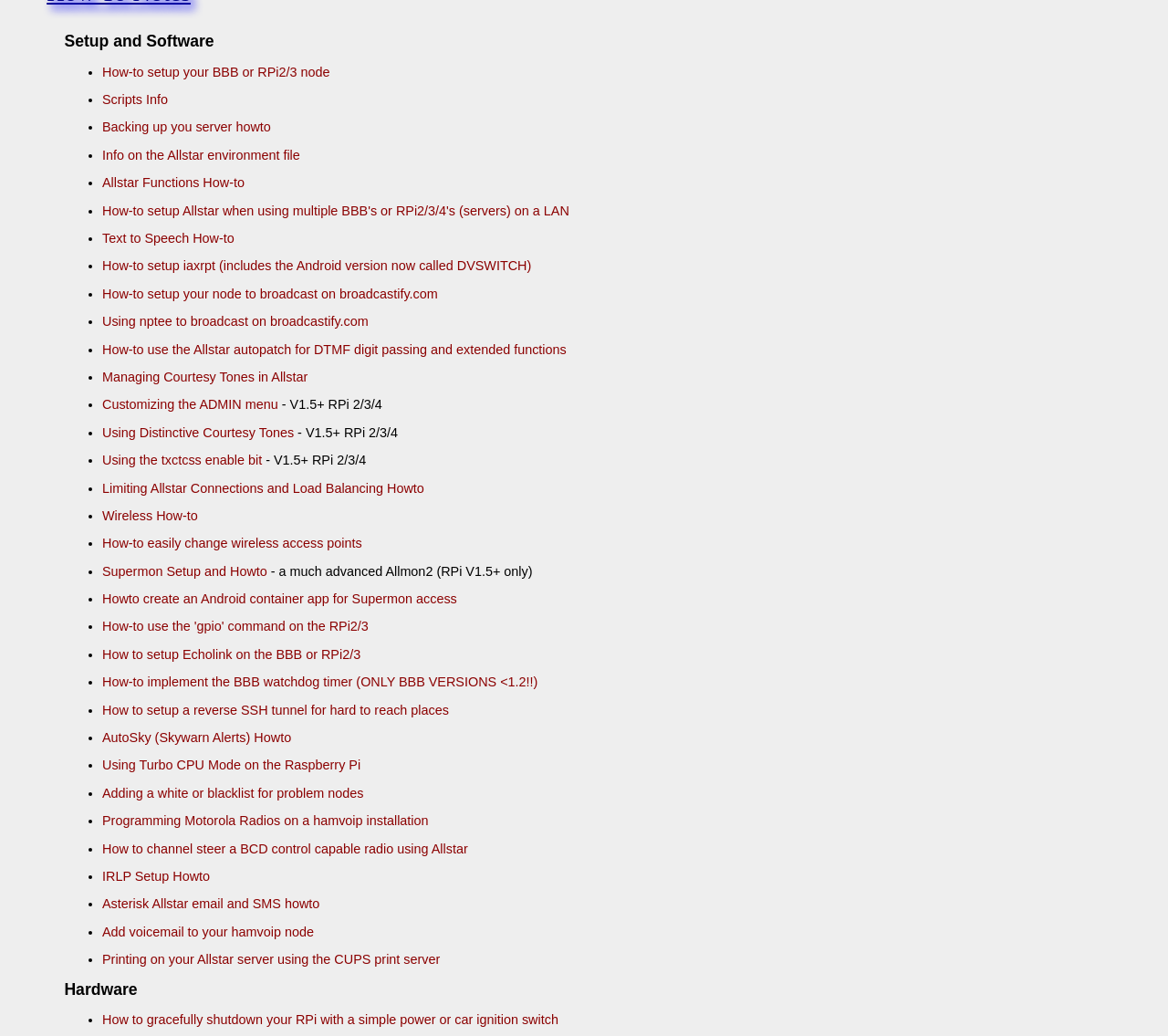Locate the bounding box coordinates of the UI element described by: "Using the txctcss enable bit". Provide the coordinates as four float numbers between 0 and 1, formatted as [left, top, right, bottom].

[0.088, 0.437, 0.224, 0.451]